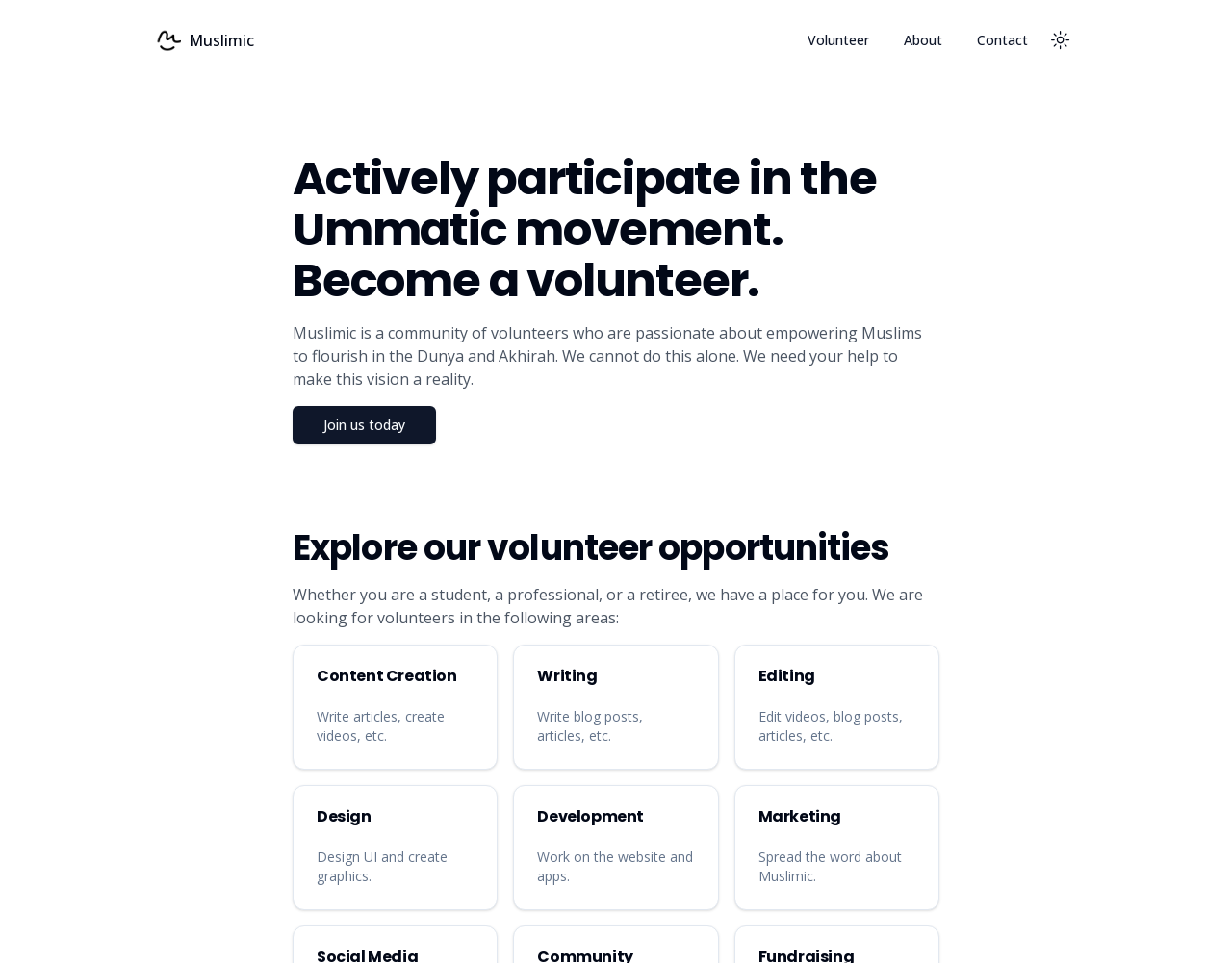Please give a succinct answer using a single word or phrase:
What is the purpose of Muslimic?

Empower Muslims